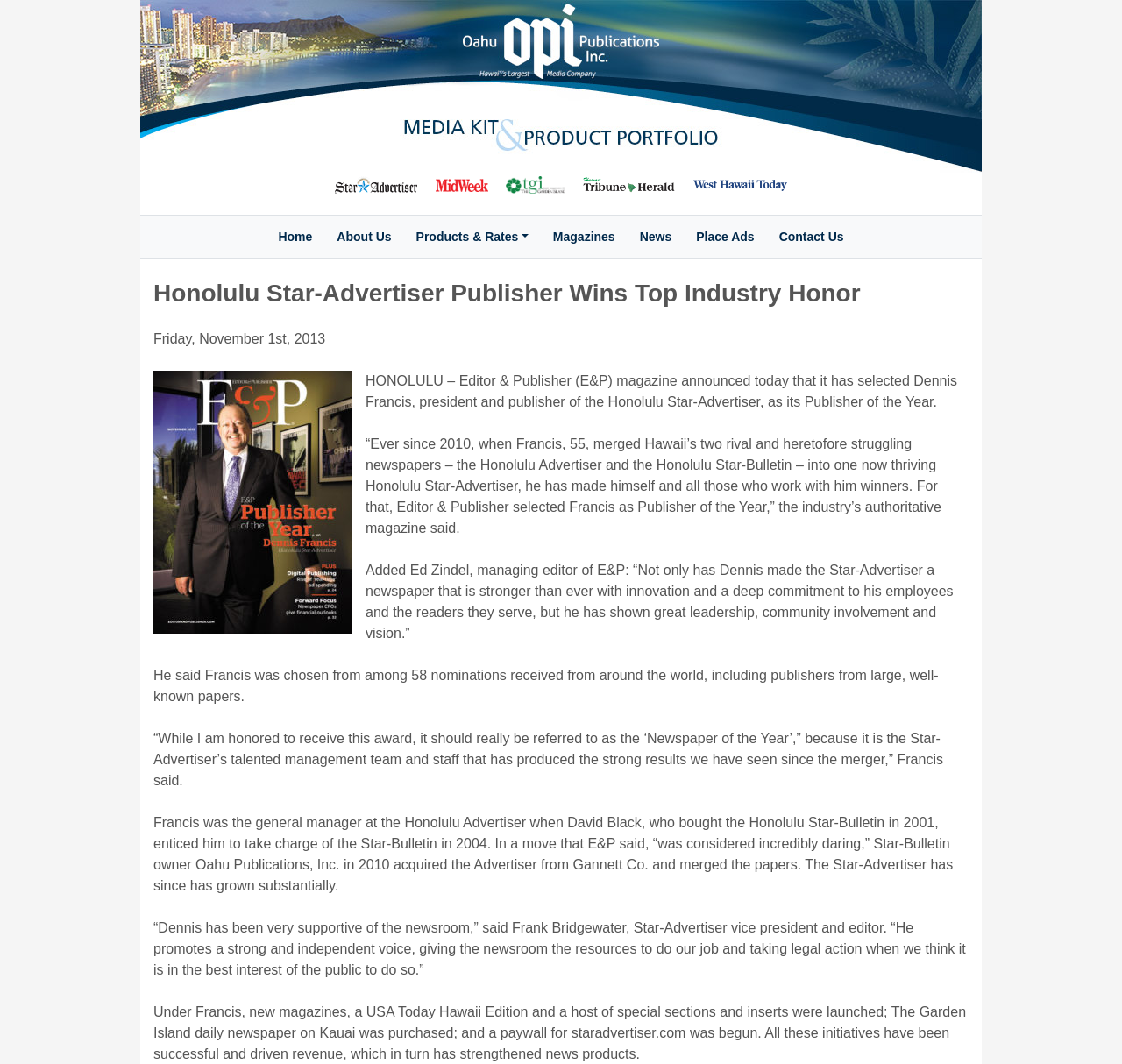Generate an in-depth caption that captures all aspects of the webpage.

The webpage is about Honolulu Star-Advertiser Publisher Dennis Francis winning a top industry honor. At the top of the page, there is a large image spanning almost the entire width, with a smaller image of the Honolulu Star-Advertiser logo to its right. Below this, there are five links to different publications, including MidWeek, The Garden Island, Hawaii Tribune-Herald, and West Hawaii Today, each with its own image.

To the left of these links, there is a navigation menu with links to Home, About Us, Products & Rates, Magazines, News, Place Ads, and Contact Us. The Products & Rates link has a dropdown menu.

The main content of the page is a news article about Dennis Francis being selected as Publisher of the Year by Editor & Publisher magazine. The article is divided into several paragraphs, with the title "Honolulu Star-Advertiser Publisher Wins Top Industry Honor" at the top. The text describes Francis's achievements, including merging two rival newspapers and making the Honolulu Star-Advertiser a thriving publication. There are quotes from Francis and others, including Ed Zindel, managing editor of E&P, and Frank Bridgewater, Star-Advertiser vice president and editor.

The article also mentions that Francis was chosen from among 58 nominations from around the world and that he has been supportive of the newsroom, promoting a strong and independent voice. The text also lists several initiatives launched under Francis's leadership, including new magazines, a USA Today Hawaii Edition, and a paywall for staradvertiser.com, all of which have been successful and driven revenue.